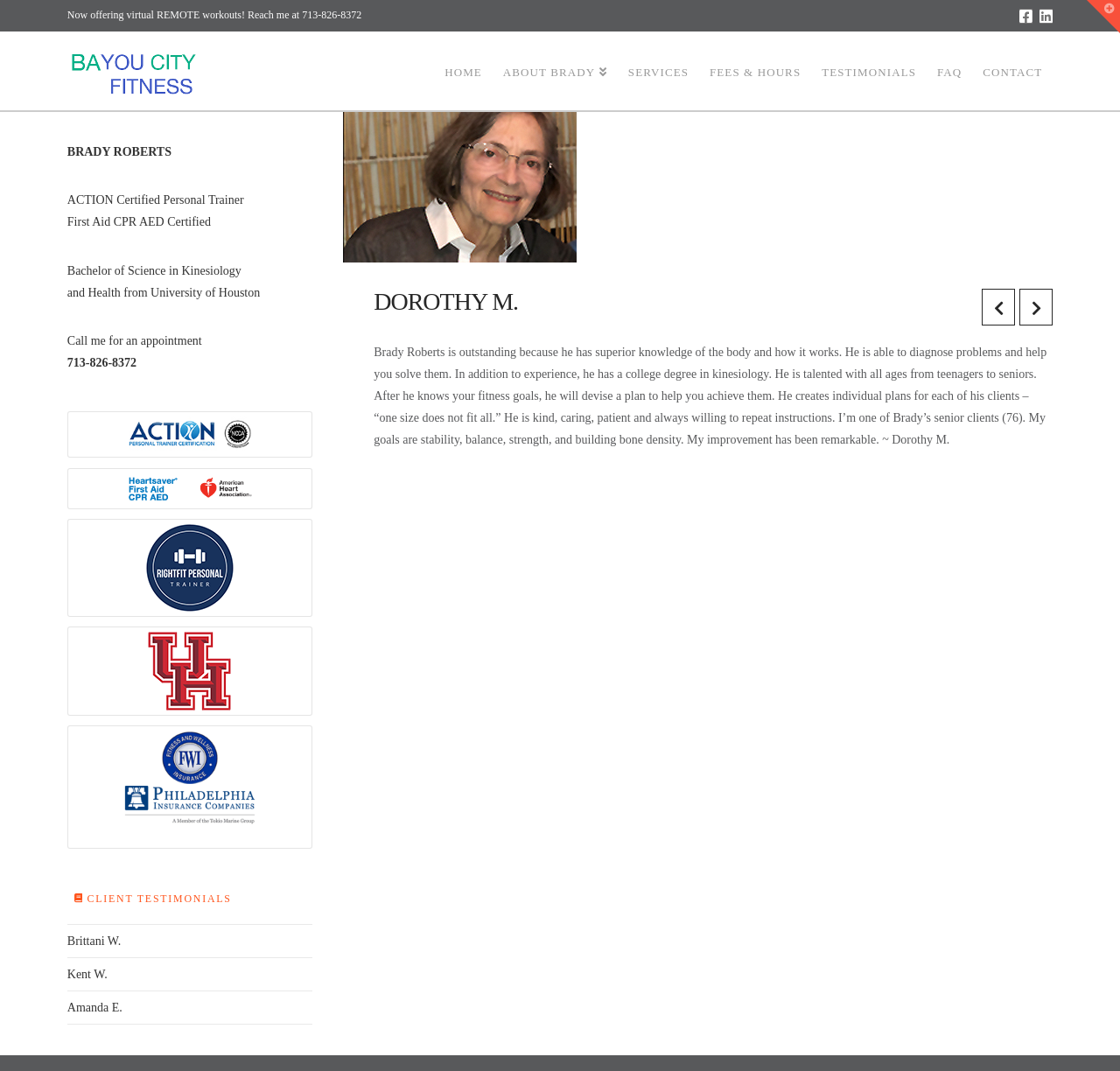What is the type of certification Brady Roberts has in addition to ACTION certification?
Please utilize the information in the image to give a detailed response to the question.

In addition to ACTION certification, Brady Roberts is also CPR AED Certified, which is mentioned in the webpage as 'First Aid CPR AED Certified'.